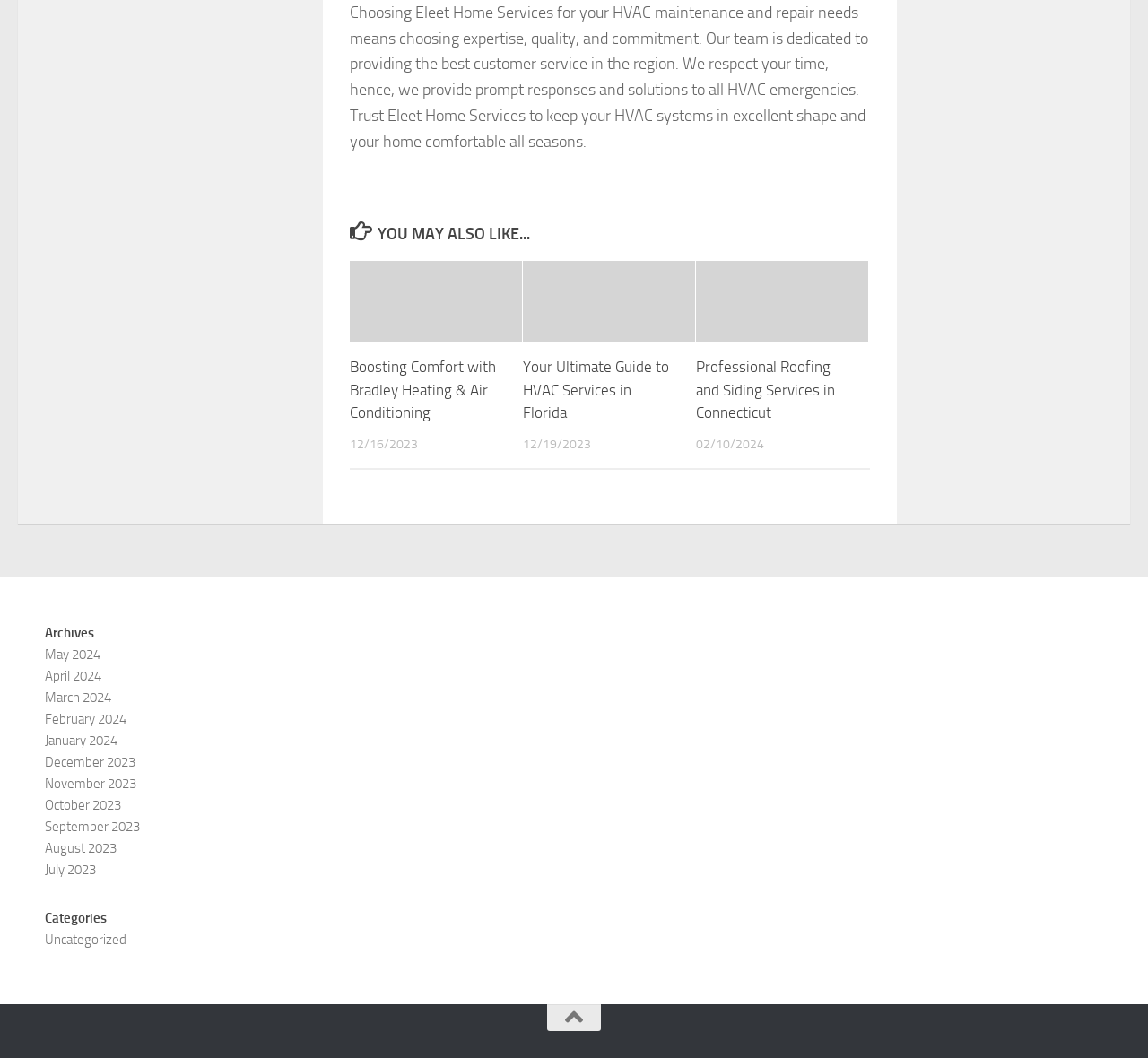Pinpoint the bounding box coordinates of the clickable area needed to execute the instruction: "Click on the article 'Boosting Comfort with Bradley Heating & Air Conditioning'". The coordinates should be specified as four float numbers between 0 and 1, i.e., [left, top, right, bottom].

[0.305, 0.246, 0.455, 0.323]